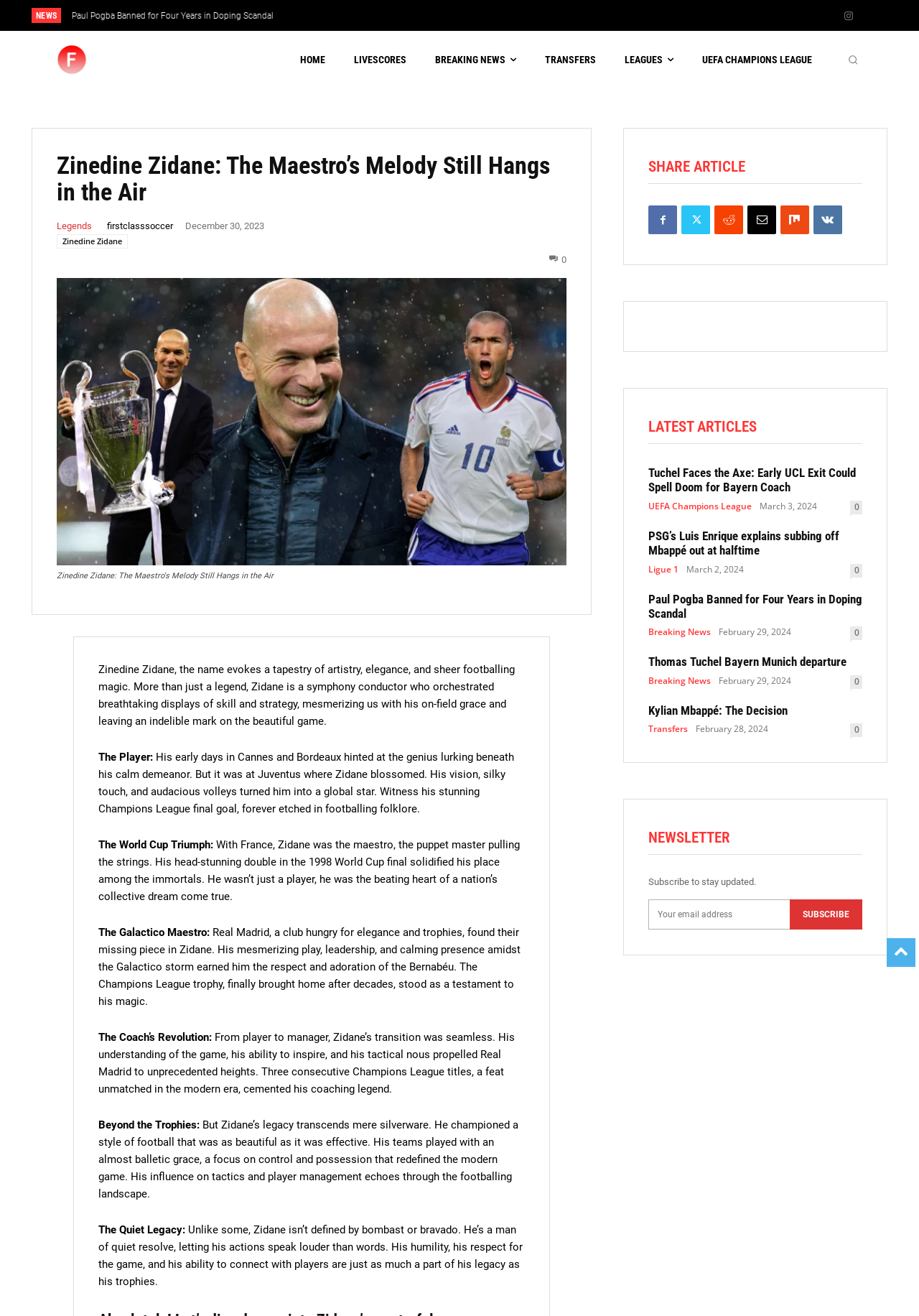Please determine the bounding box coordinates for the element that should be clicked to follow these instructions: "Click on the 'HOME' link".

[0.327, 0.023, 0.354, 0.067]